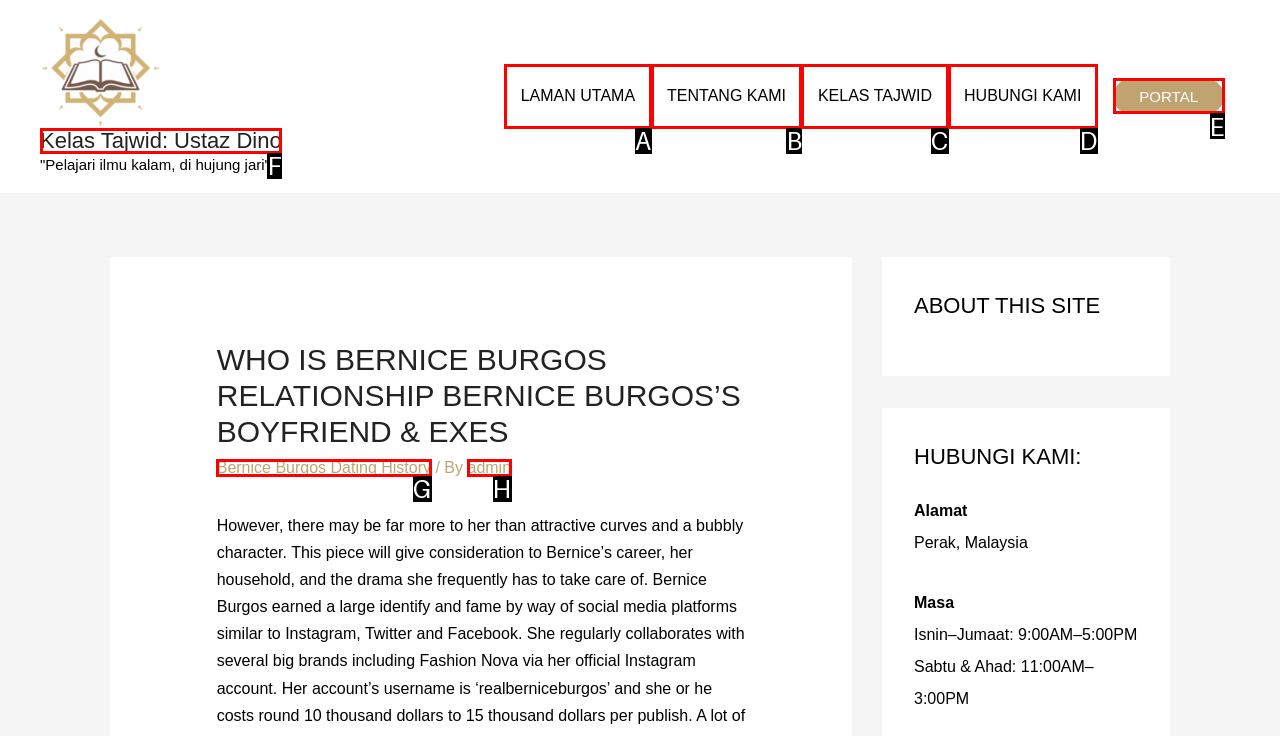Tell me which one HTML element best matches the description: admin Answer with the option's letter from the given choices directly.

H